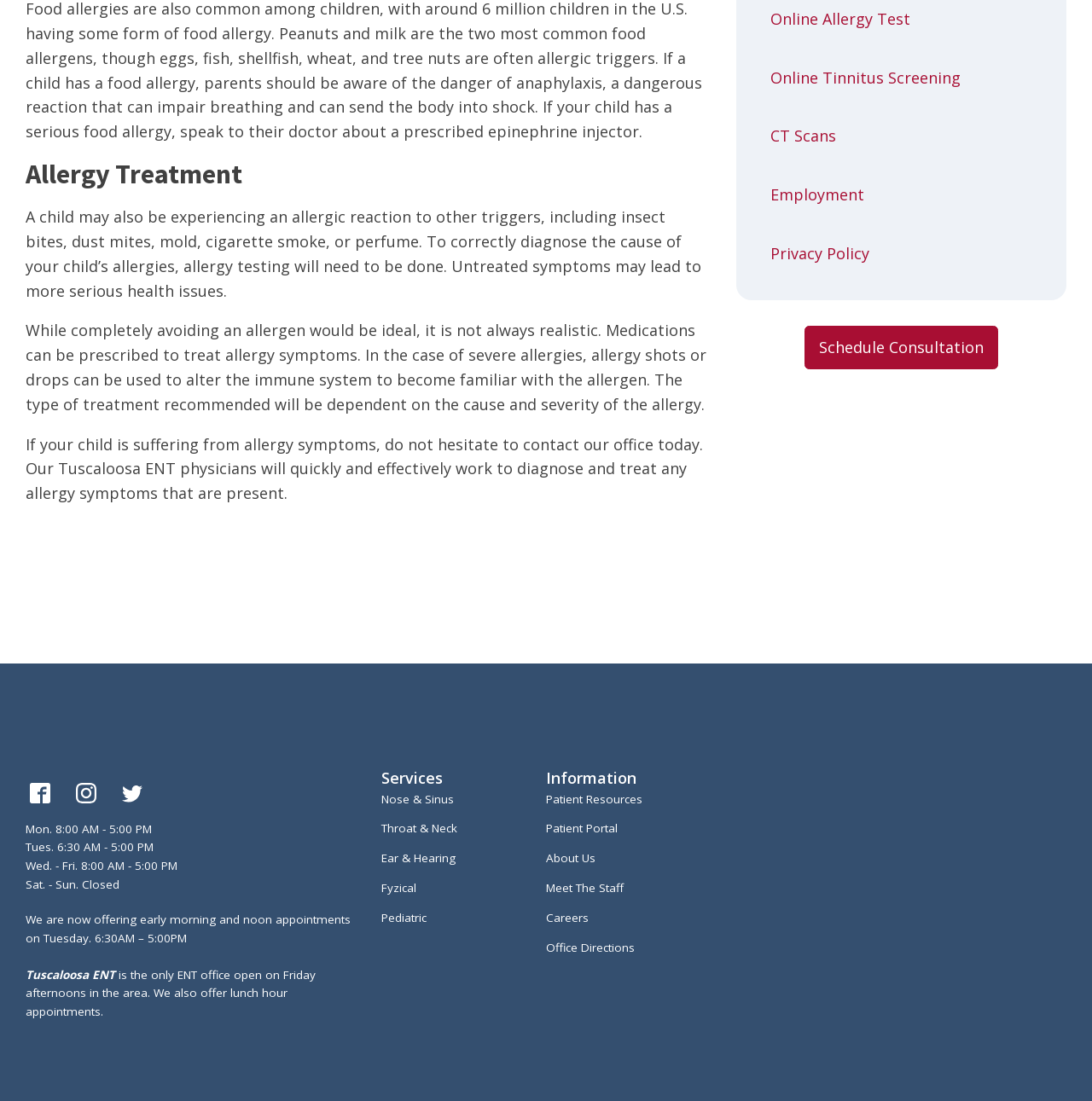Specify the bounding box coordinates of the element's area that should be clicked to execute the given instruction: "Visit the Facebook page". The coordinates should be four float numbers between 0 and 1, i.e., [left, top, right, bottom].

[0.027, 0.711, 0.046, 0.729]